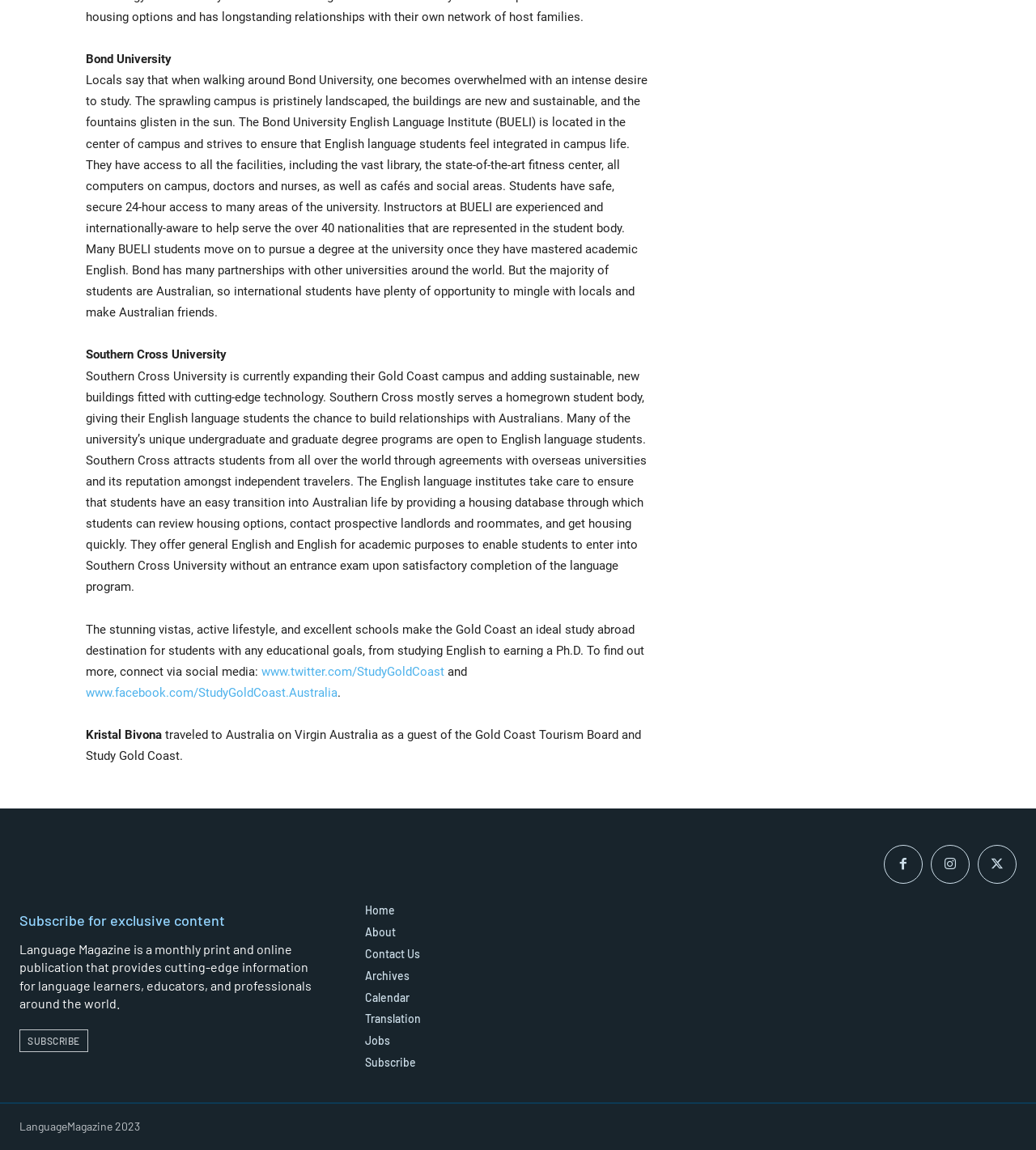Please answer the following question as detailed as possible based on the image: 
Who traveled to Australia as a guest of the Gold Coast Tourism Board?

Kristal Bivona traveled to Australia on Virgin Australia as a guest of the Gold Coast Tourism Board and Study Gold Coast.